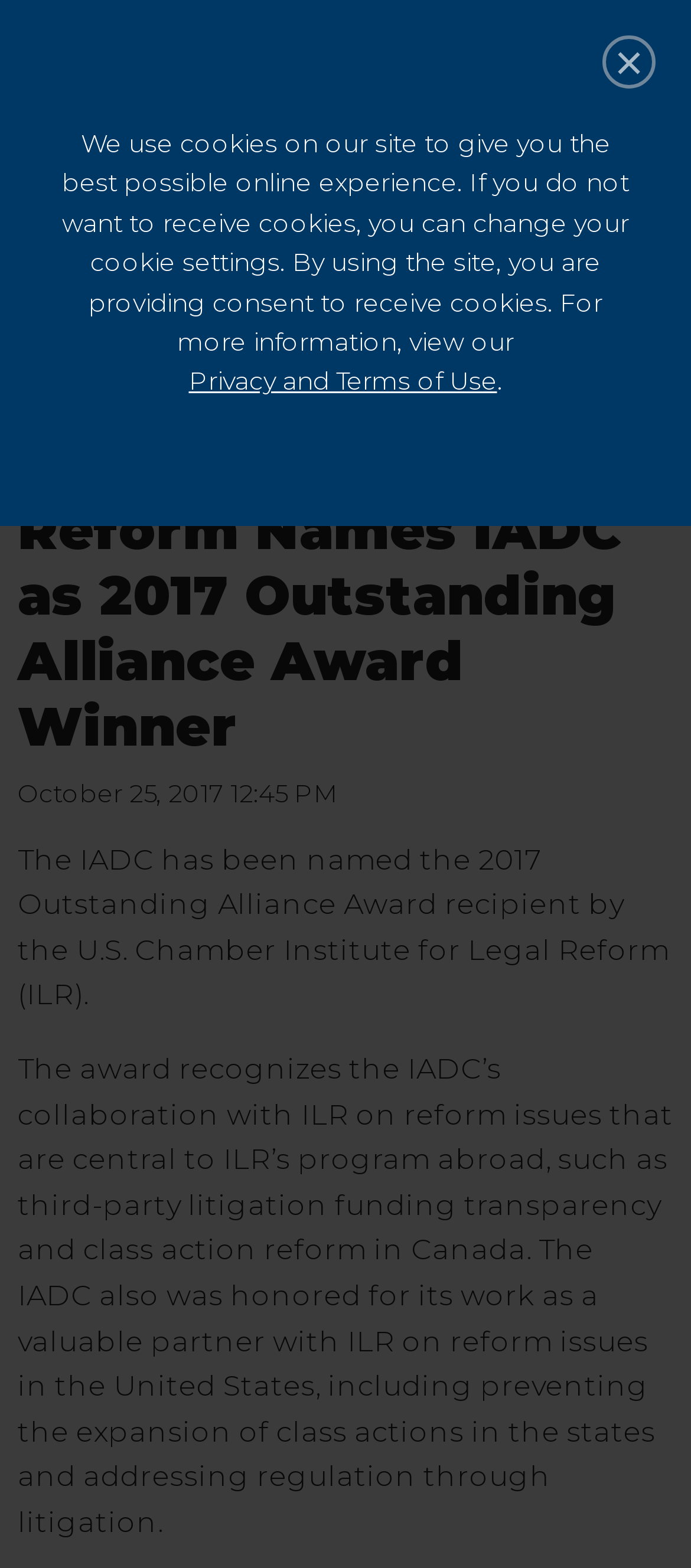Produce an extensive caption that describes everything on the webpage.

The webpage is about the International Association of Defense Counsel (IADC) receiving the 2017 Outstanding Alliance Award from the U.S. Chamber Institute for Legal Reform. 

At the top of the page, there is a cookie consent notification with a link to "Privacy and Terms of Use" and a close button. Below this, there is a search button on the right side and a logo of IADC on the left side. 

The main content of the page is divided into two sections. On the left side, there is a menu with several options, including "ABOUT", "MEMBERSHIP", "GET INVOLVED", "EDUCATION AND EVENTS", "RESOURCES", "LOGIN", and "MY ACCOUNT". 

On the right side, there are social media links to Facebook, Twitter, Instagram, LinkedIn, and YouTube. Below these links, there are additional links to "IADC FOUNDATION" and "CONTACT". 

Further down, there is a secondary navigation menu with links to "Home" and "News", followed by the main article. The article has a heading that announces the award, and the content is divided into three paragraphs. The first paragraph provides the date of the award, and the second and third paragraphs describe the reasons for receiving the award.